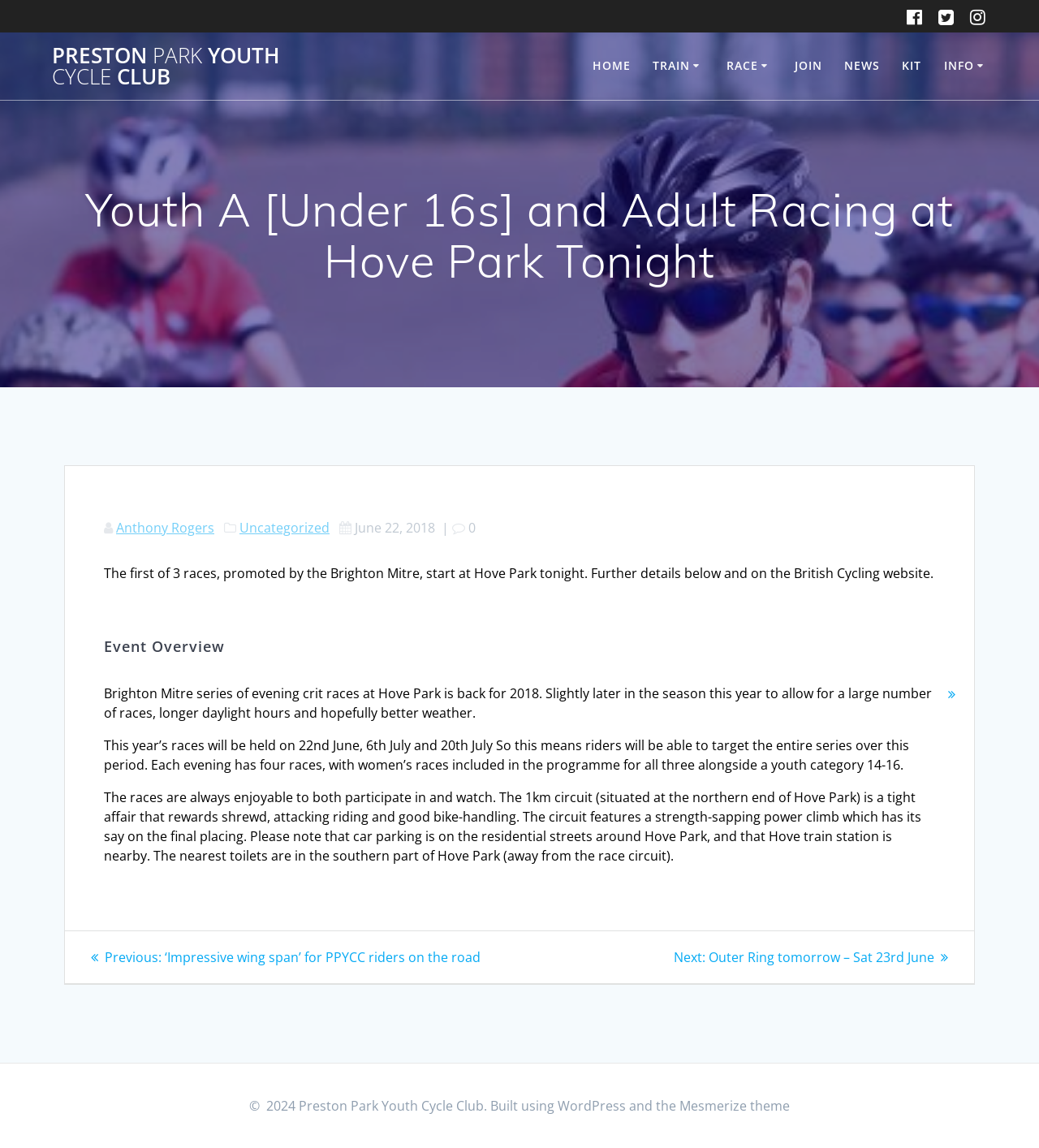Identify the bounding box coordinates for the element you need to click to achieve the following task: "Go to the Novice Racing page". The coordinates must be four float values ranging from 0 to 1, formatted as [left, top, right, bottom].

[0.699, 0.075, 0.867, 0.104]